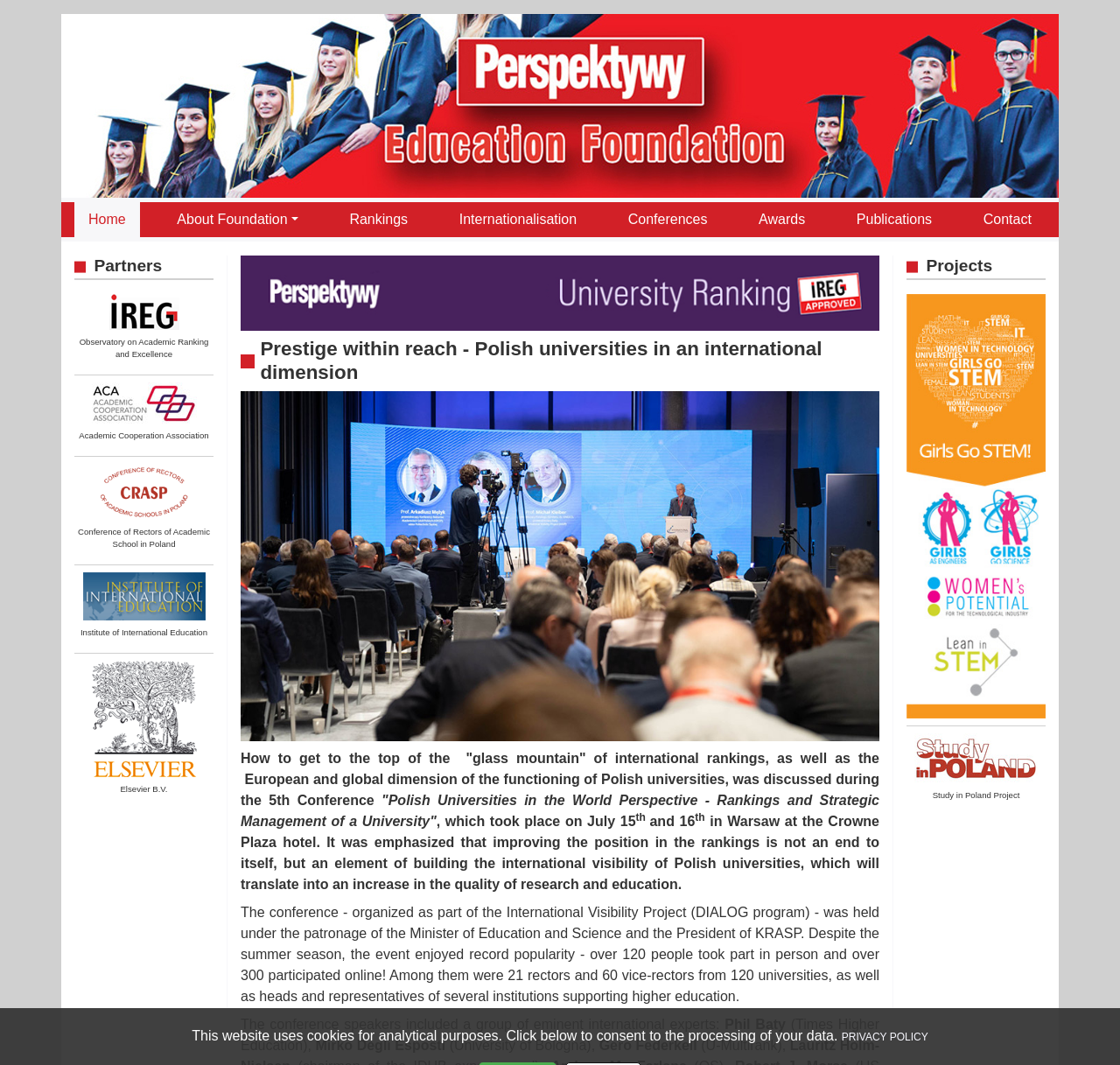How many partners are listed?
Provide a concise answer using a single word or phrase based on the image.

5